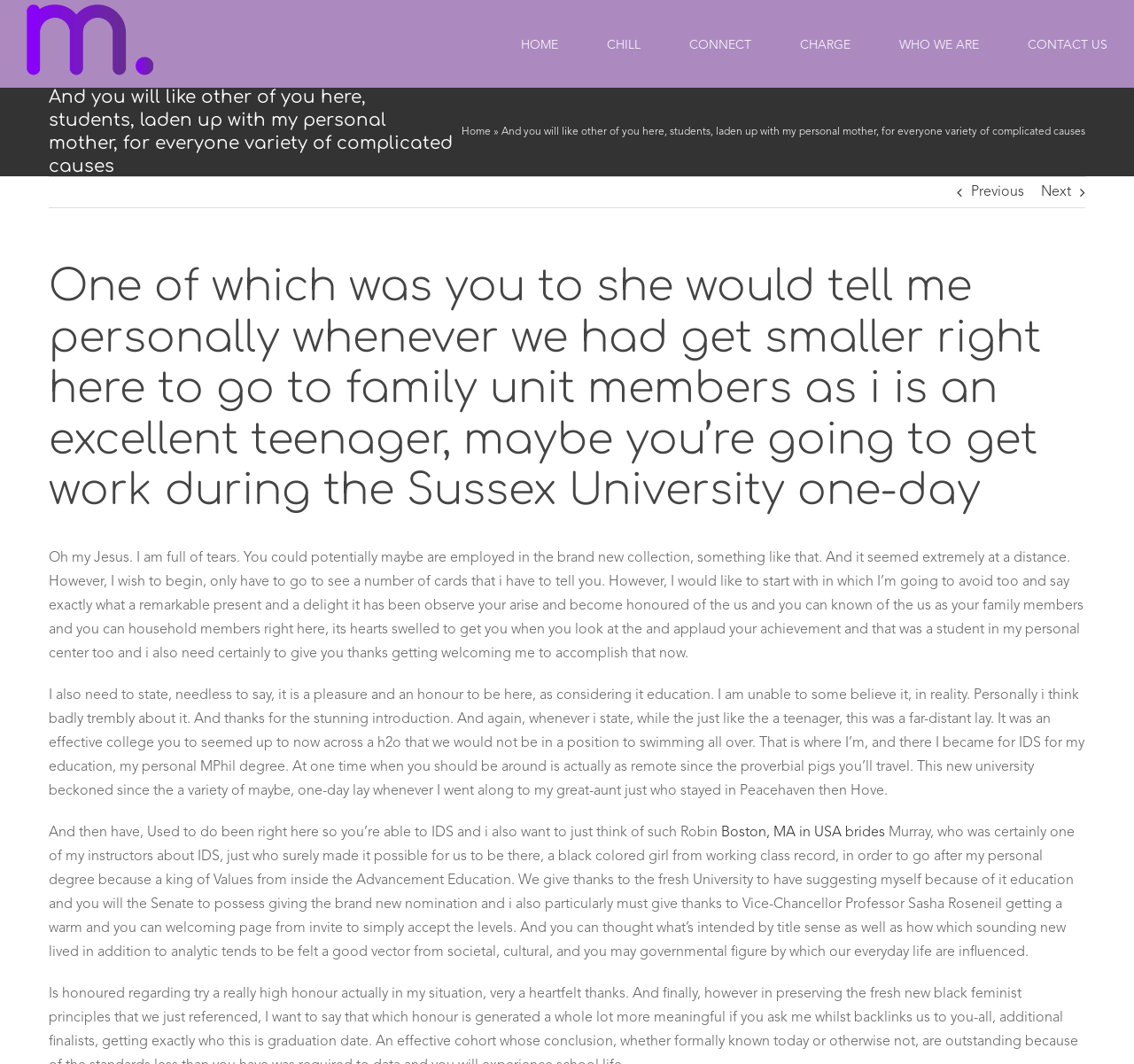Determine the bounding box coordinates for the clickable element to execute this instruction: "Go to HOME page". Provide the coordinates as four float numbers between 0 and 1, i.e., [left, top, right, bottom].

[0.459, 0.0, 0.492, 0.082]